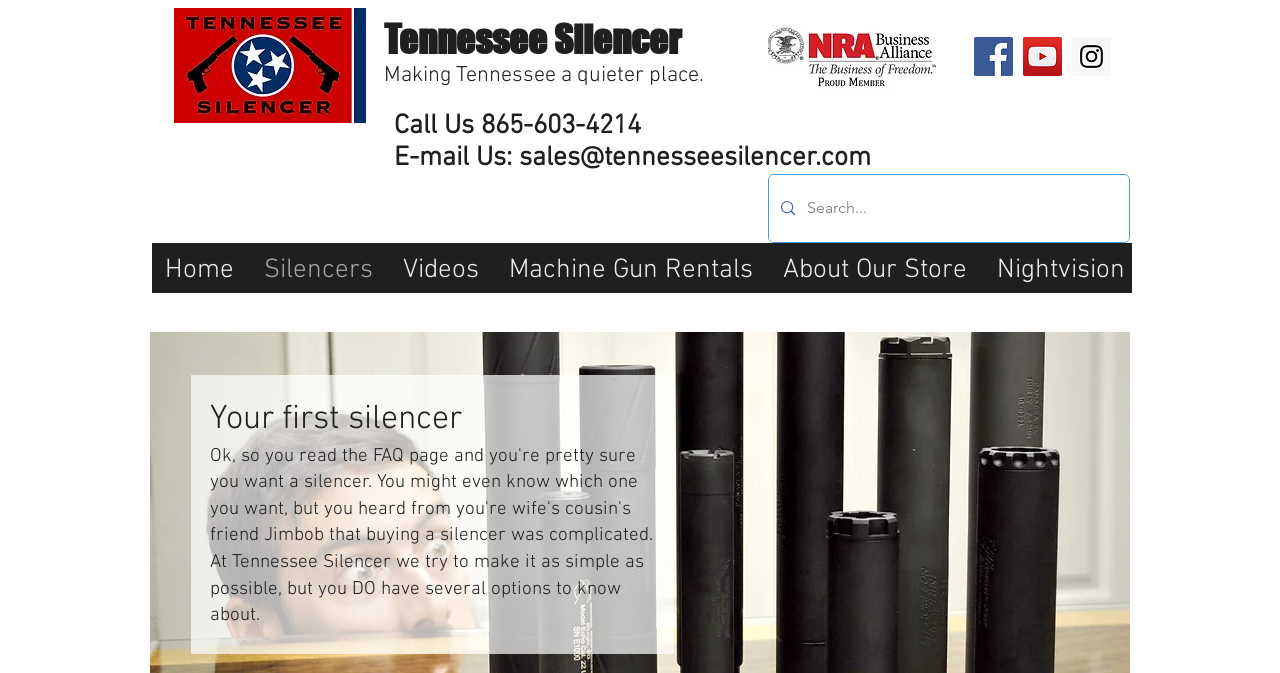Find the bounding box coordinates of the element to click in order to complete the given instruction: "Call the phone number."

[0.308, 0.163, 0.501, 0.211]